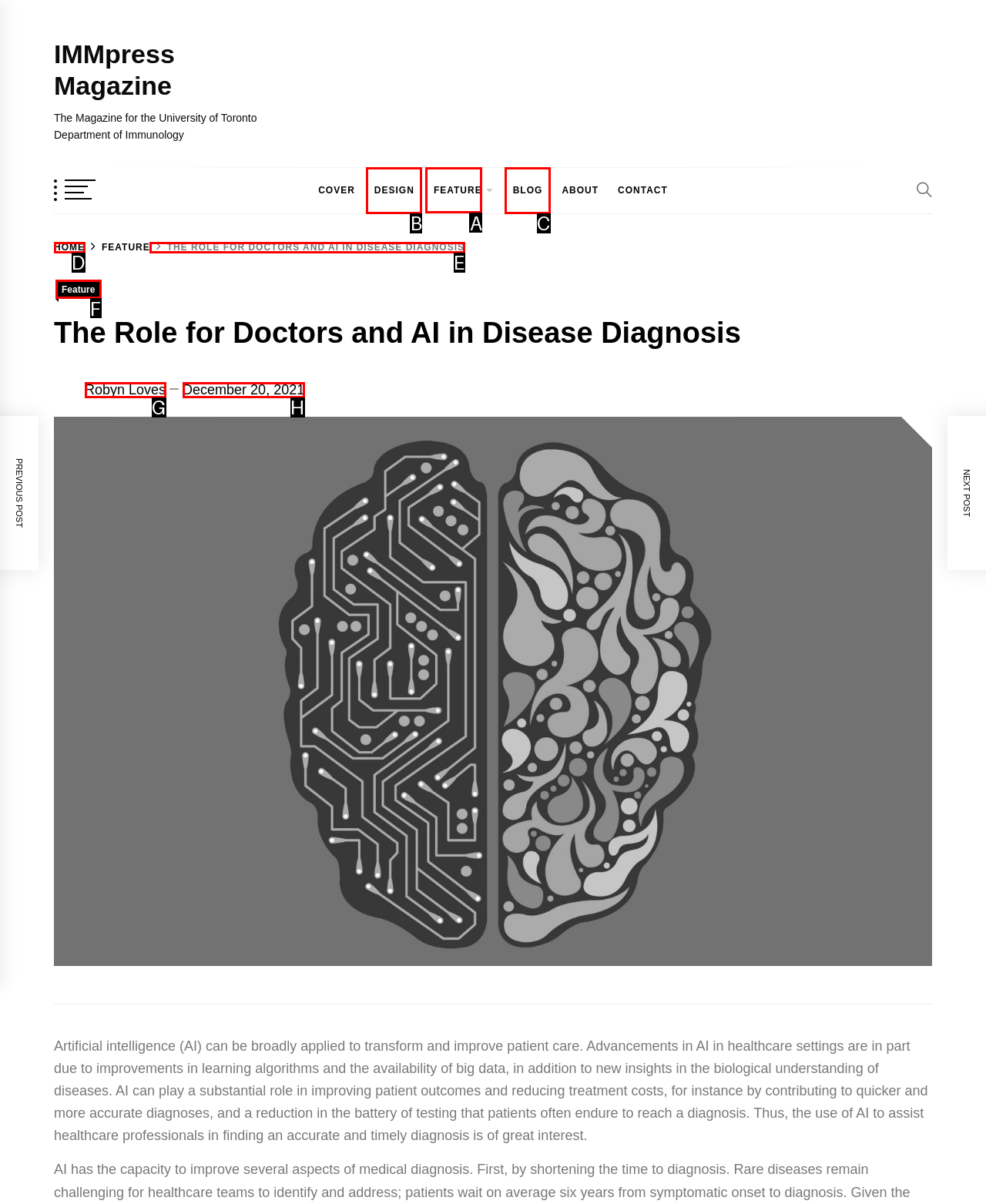From the given choices, which option should you click to complete this task: read FEATURE article? Answer with the letter of the correct option.

A